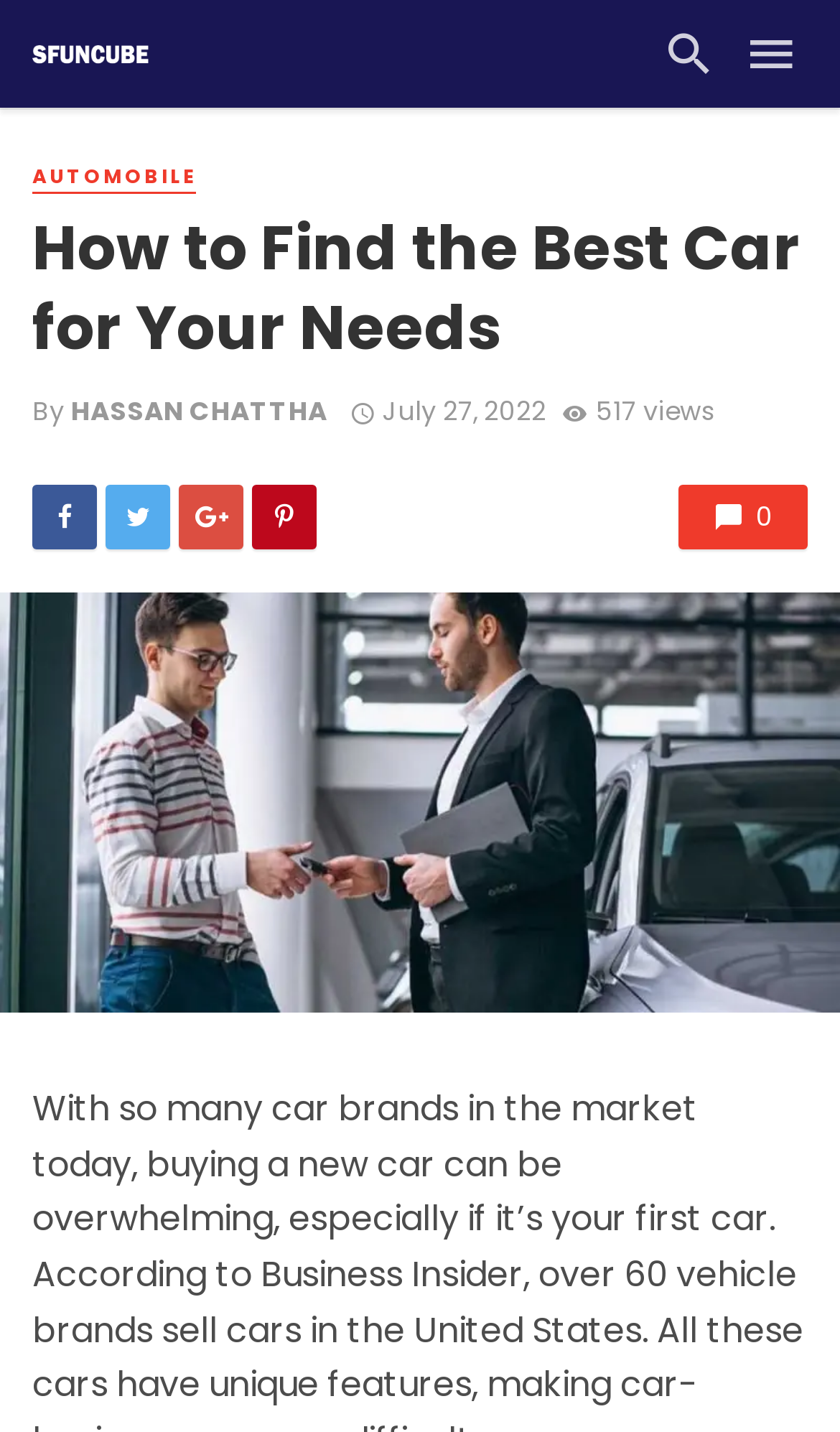Give a full account of the webpage's elements and their arrangement.

The webpage is about finding the best car for one's needs. At the top left corner, there is a logo link, accompanied by a logo image. On the top right corner, there are two icons, a button with a hamburger menu icon and a link with a search icon. 

Below the top section, there is a header section that spans the entire width of the page. It contains a link to the "AUTOMOBILE" category, a heading that reads "How to Find the Best Car for Your Needs", and information about the author, "HASSAN CHATTHA", and the publication date, "July 27, 2022 at 12:54 pm". Additionally, there is a view count of "517 views" on the right side of this section.

Underneath the header section, there are five social media links, each represented by a different icon. On the left side of the page, there is a large image that takes up most of the page's width, with a caption "Find the Best Car for Your Needs".